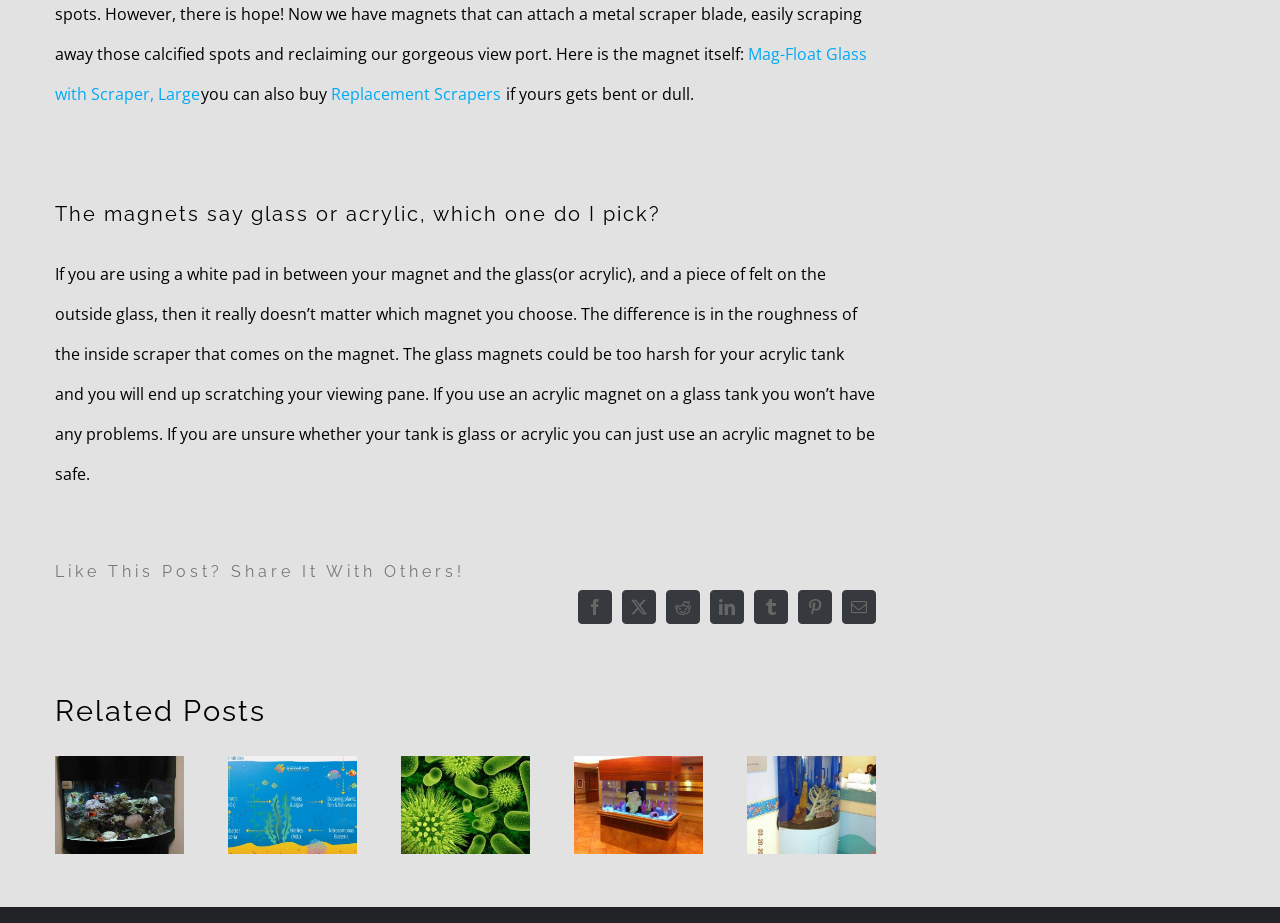Given the element description Replacement Scrapers, specify the bounding box coordinates of the corresponding UI element in the format (top-left x, top-left y, bottom-right x, bottom-right y). All values must be between 0 and 1.

[0.259, 0.09, 0.391, 0.114]